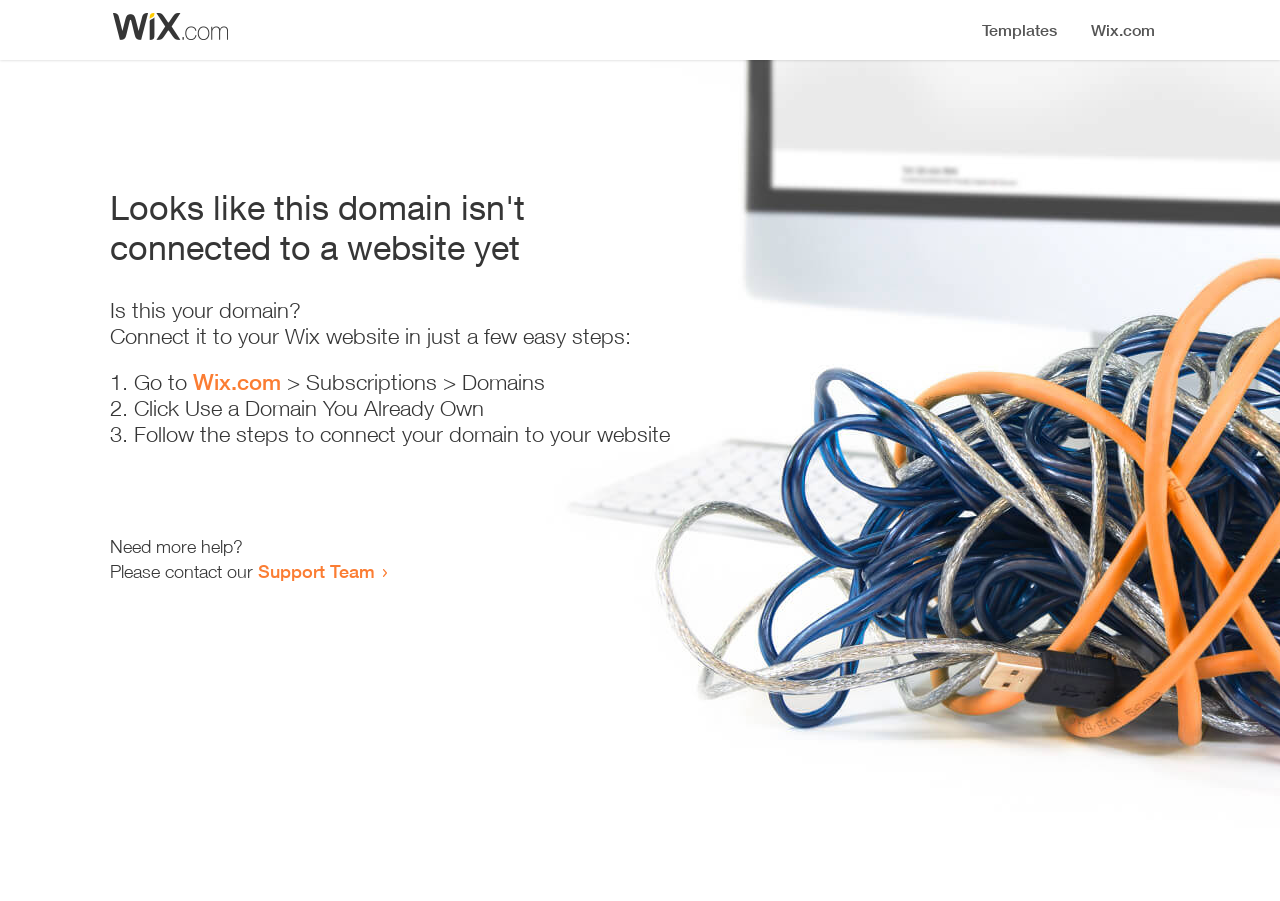Where can I get more help?
Respond to the question with a single word or phrase according to the image.

Support Team